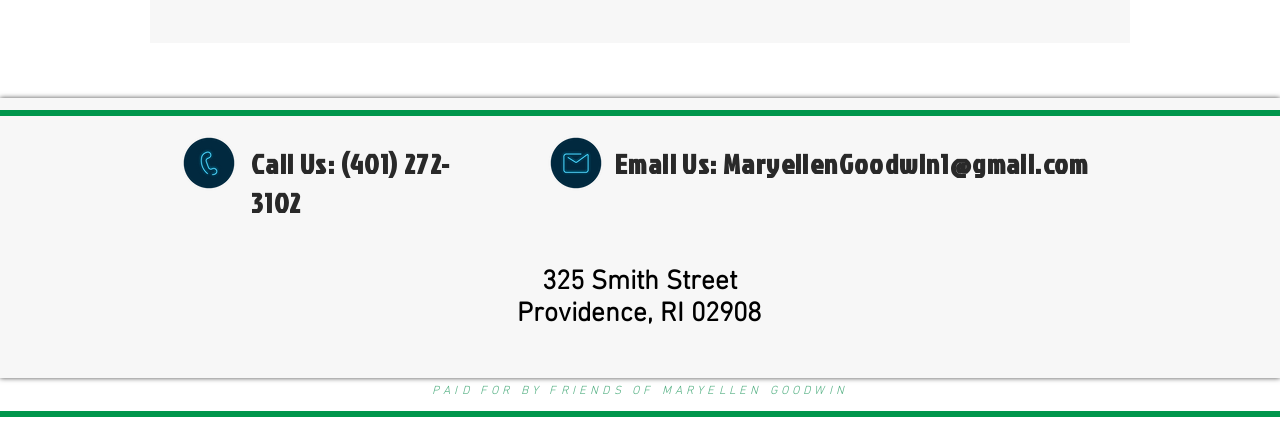Who paid for the content?
Answer the question in a detailed and comprehensive manner.

The information about who paid for the content can be found in the StaticText element at the bottom of the page which contains the text 'PAID FOR BY FRIENDS OF MARYELLEN GOODWIN'.